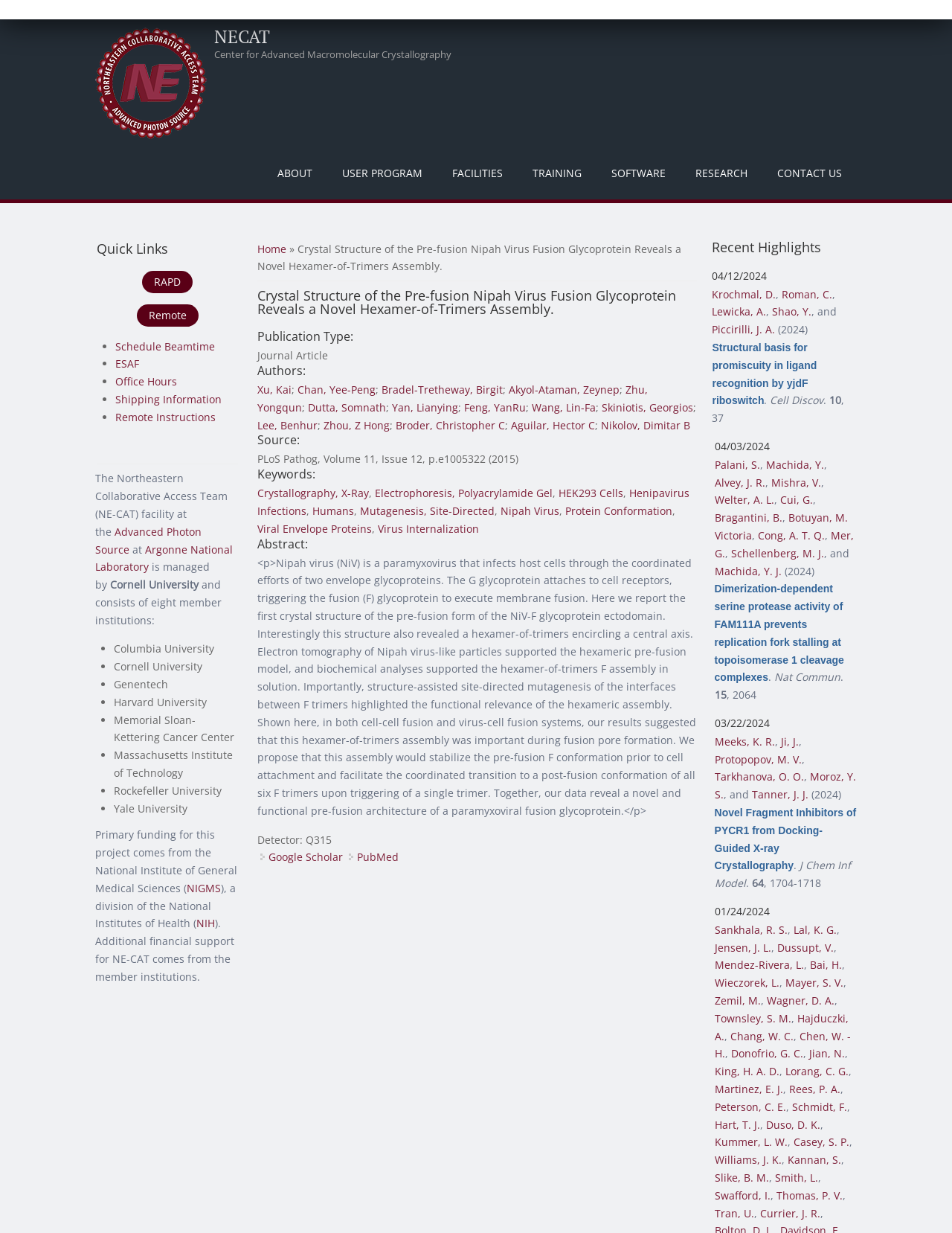What is the source of the article?
Answer the question using a single word or phrase, according to the image.

PLoS Pathog, Volume 11, Issue 12, p.e1005322 (2015)